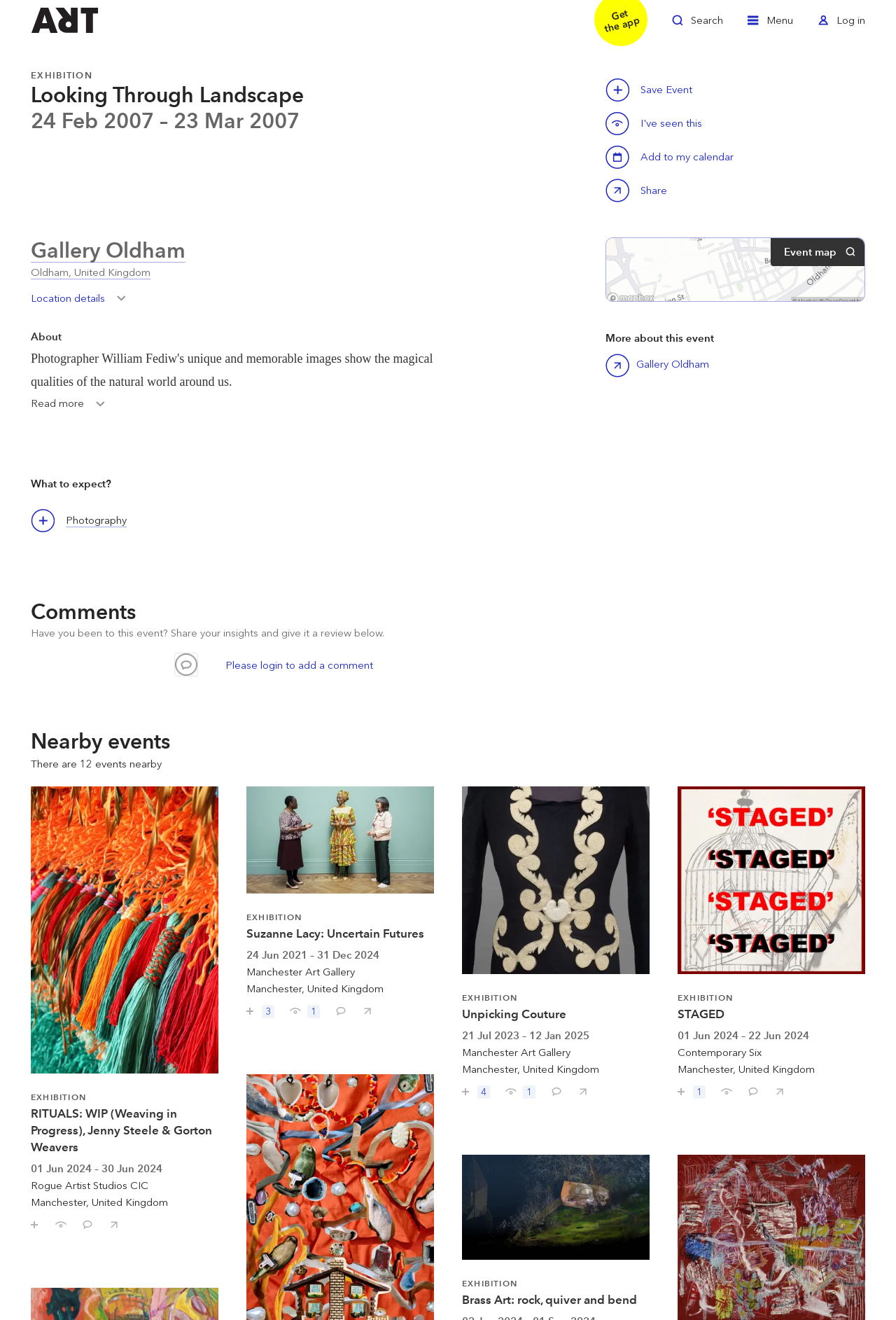How many events are nearby?
Refer to the image and provide a one-word or short phrase answer.

12